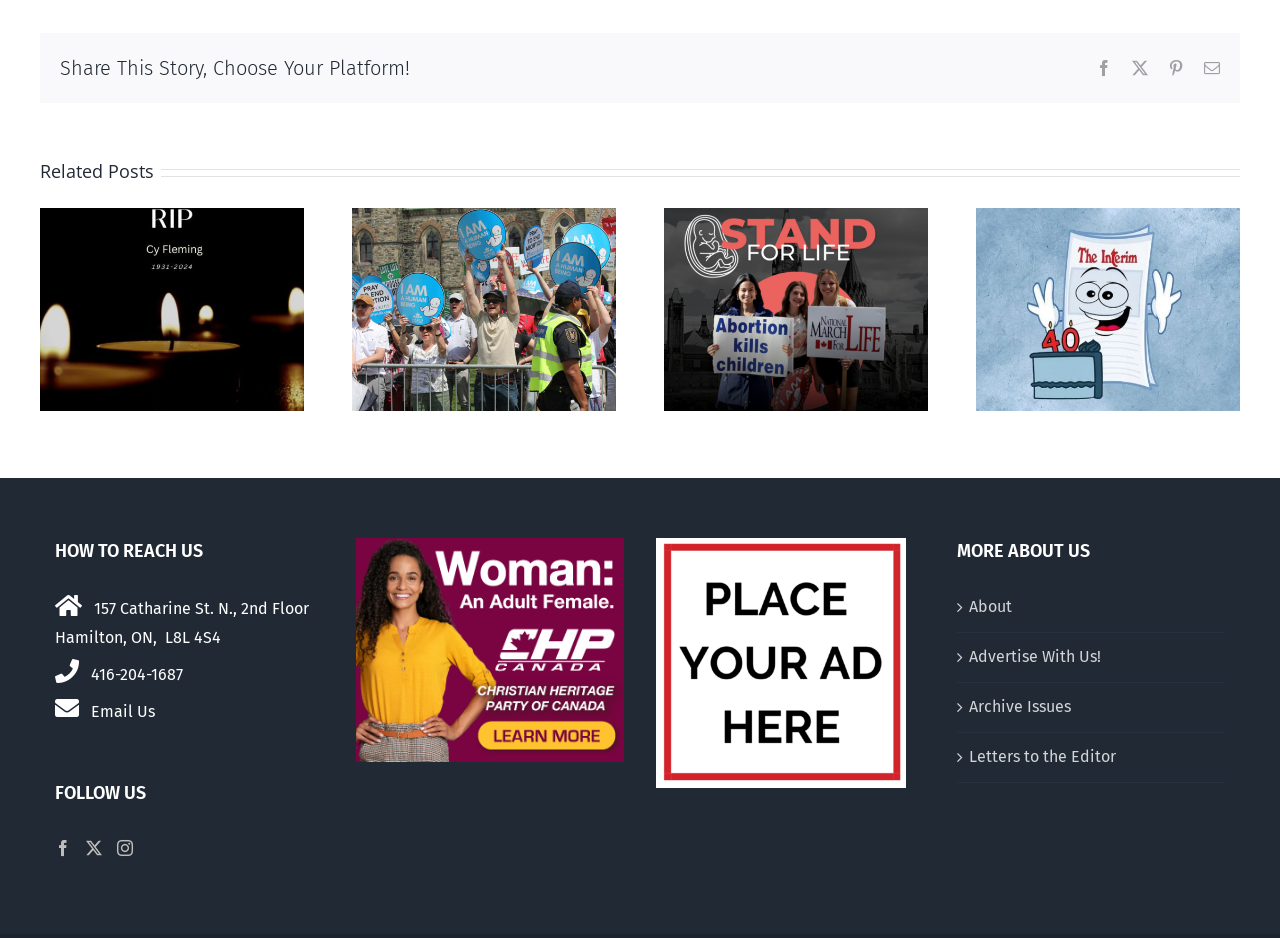Find the bounding box coordinates corresponding to the UI element with the description: "Archive Issues". The coordinates should be formatted as [left, top, right, bottom], with values as floats between 0 and 1.

[0.757, 0.739, 0.949, 0.77]